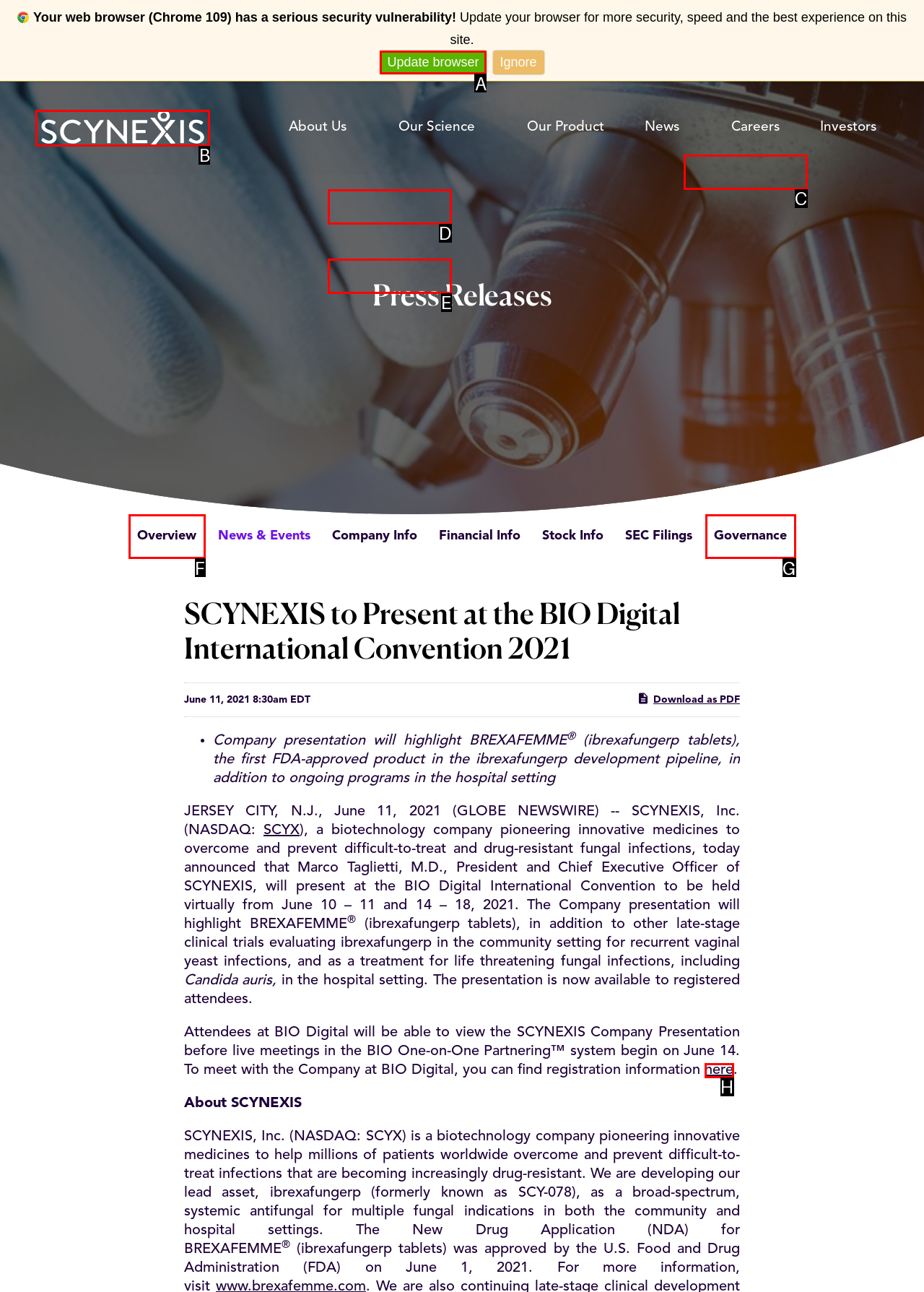Select the appropriate bounding box to fulfill the task: Learn more about SCYNEXIS Respond with the corresponding letter from the choices provided.

B